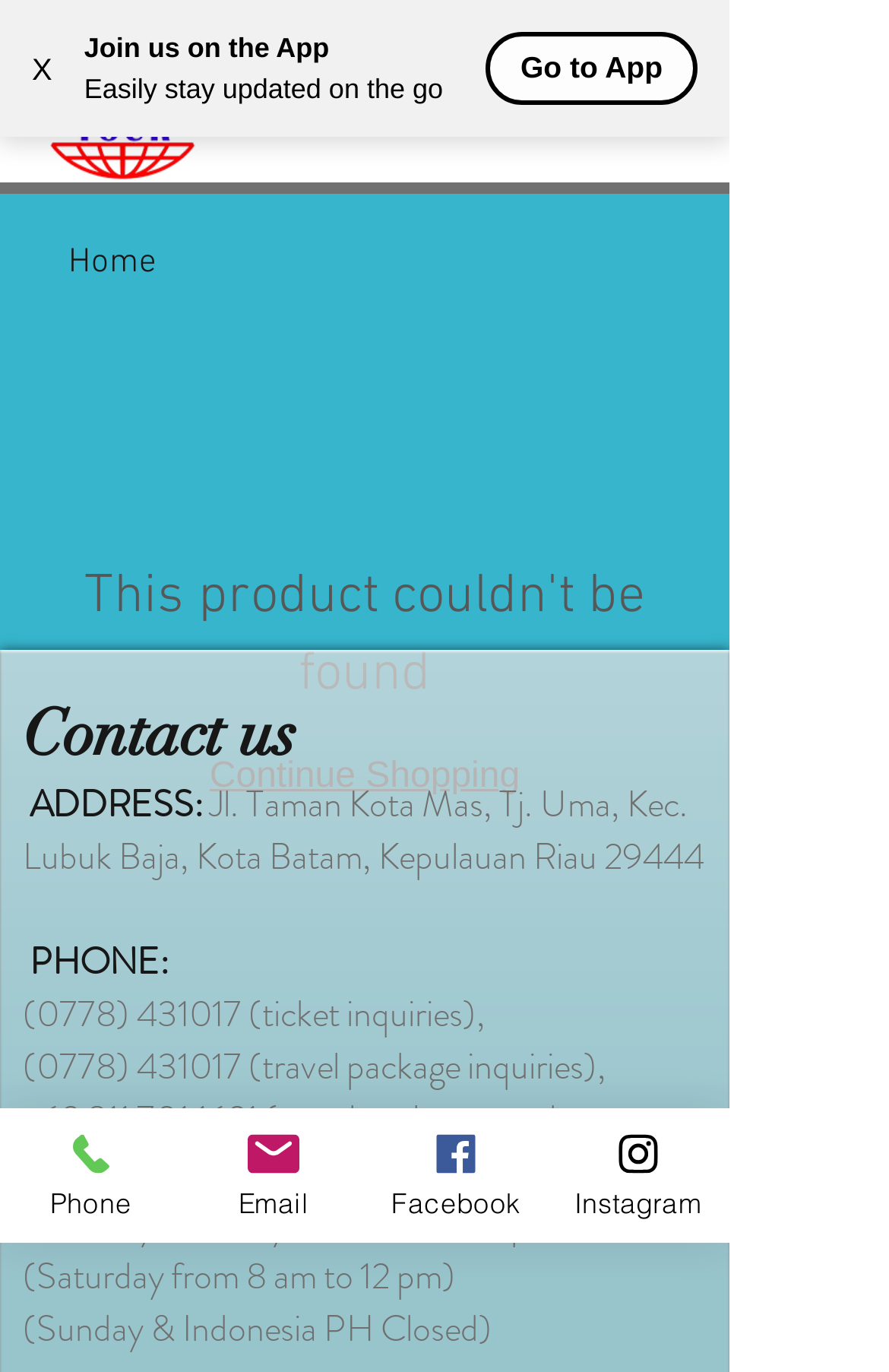What social media platforms are listed?
Refer to the screenshot and respond with a concise word or phrase.

Facebook, Instagram